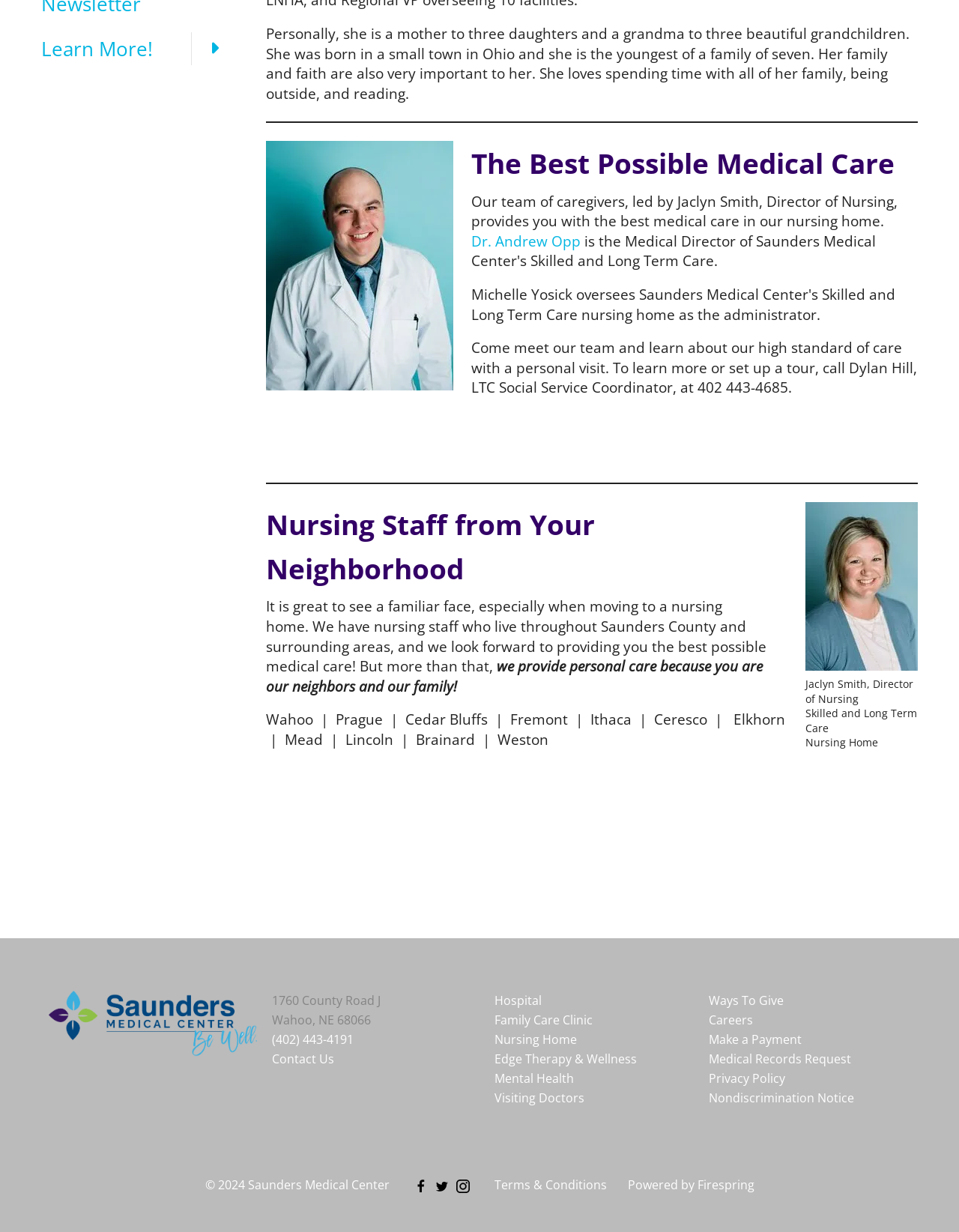Provide a brief response to the question using a single word or phrase: 
What is the name of the social media platform with a bird logo?

Twitter